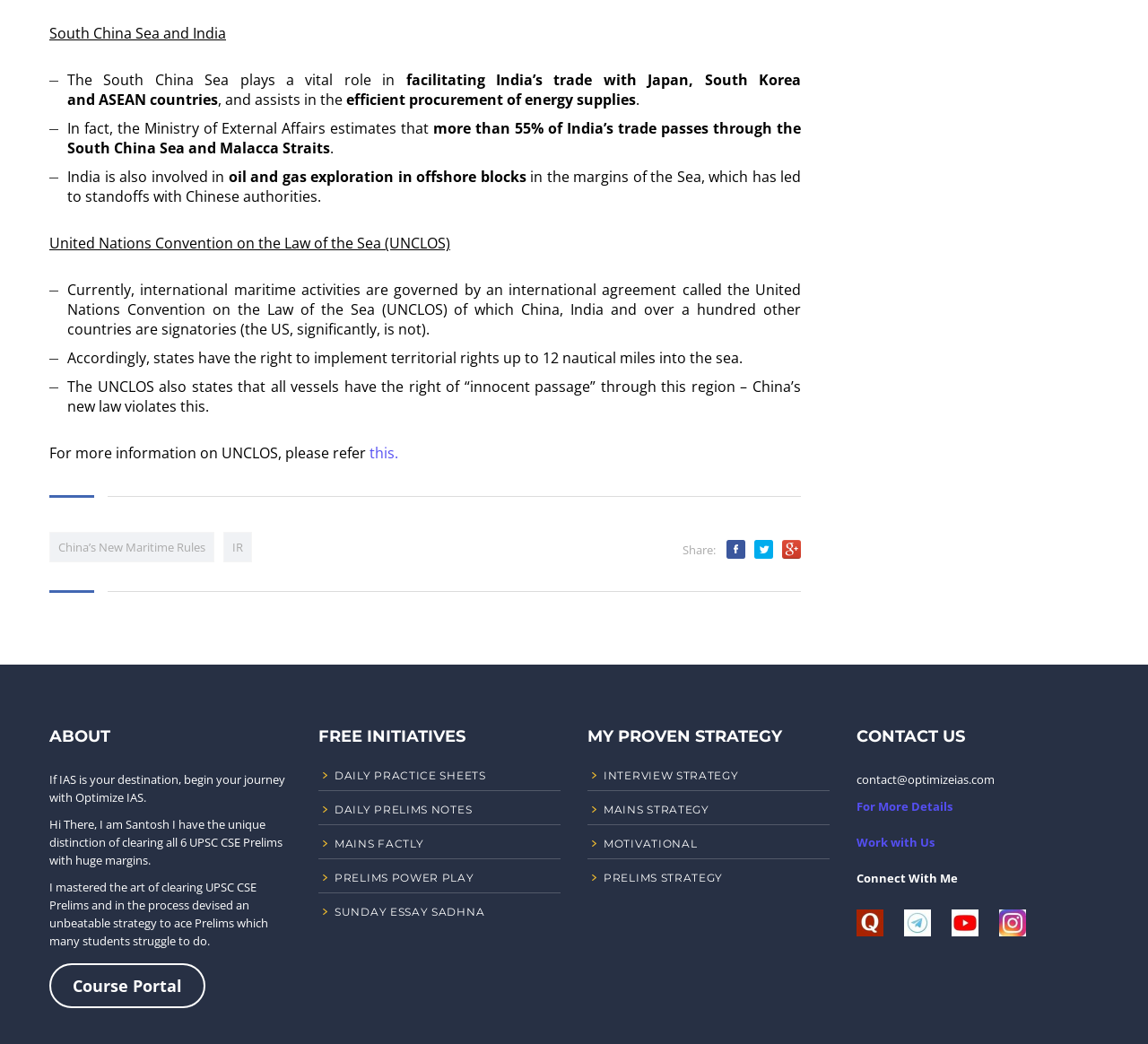What is the right of vessels in the territorial waters according to UNCLOS?
Provide a thorough and detailed answer to the question.

The webpage mentions that according to UNCLOS, all vessels have the right of 'innocent passage' through the territorial waters, which is violated by China's new law.